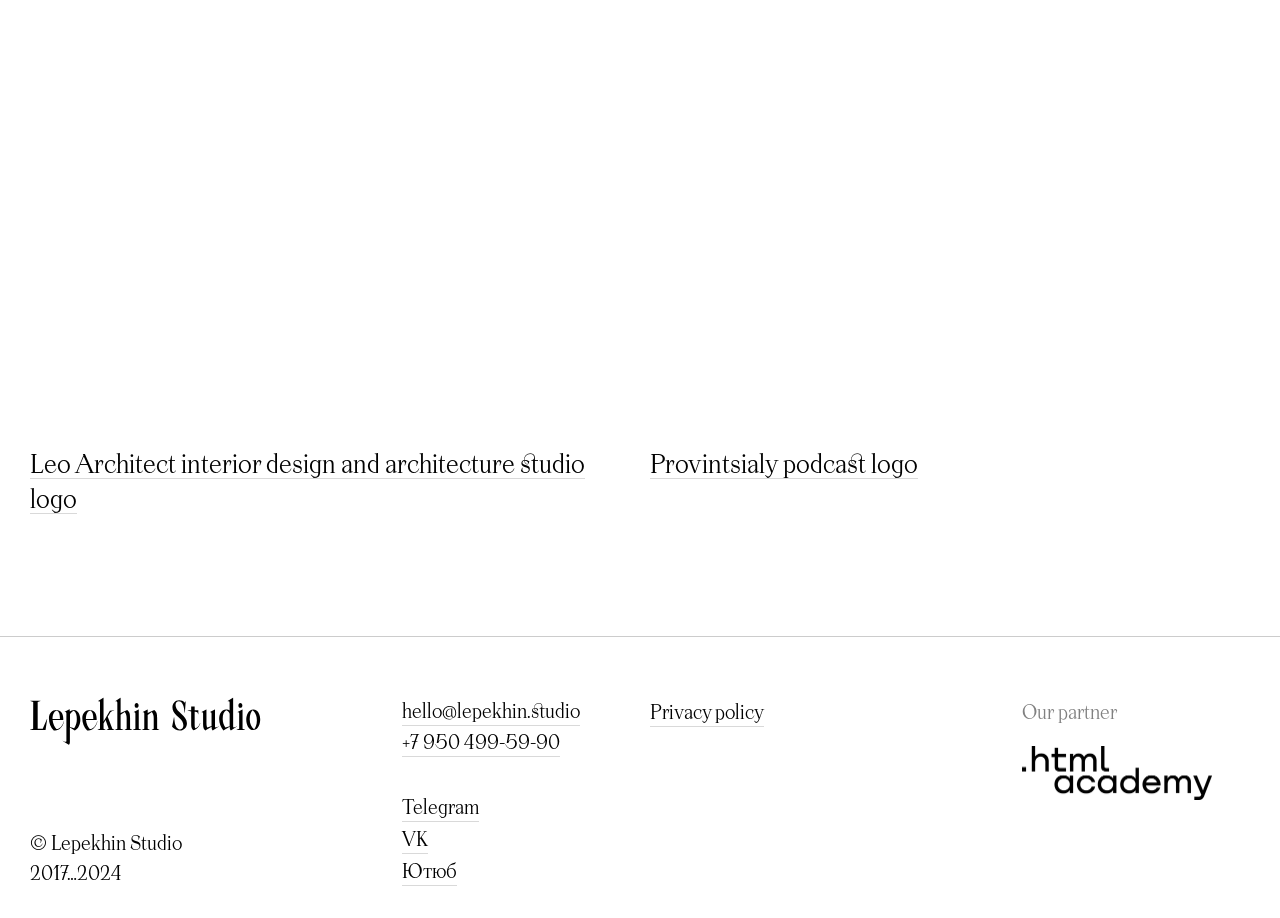What is the email address of the studio?
Look at the screenshot and respond with a single word or phrase.

hello@lepekhin.studio